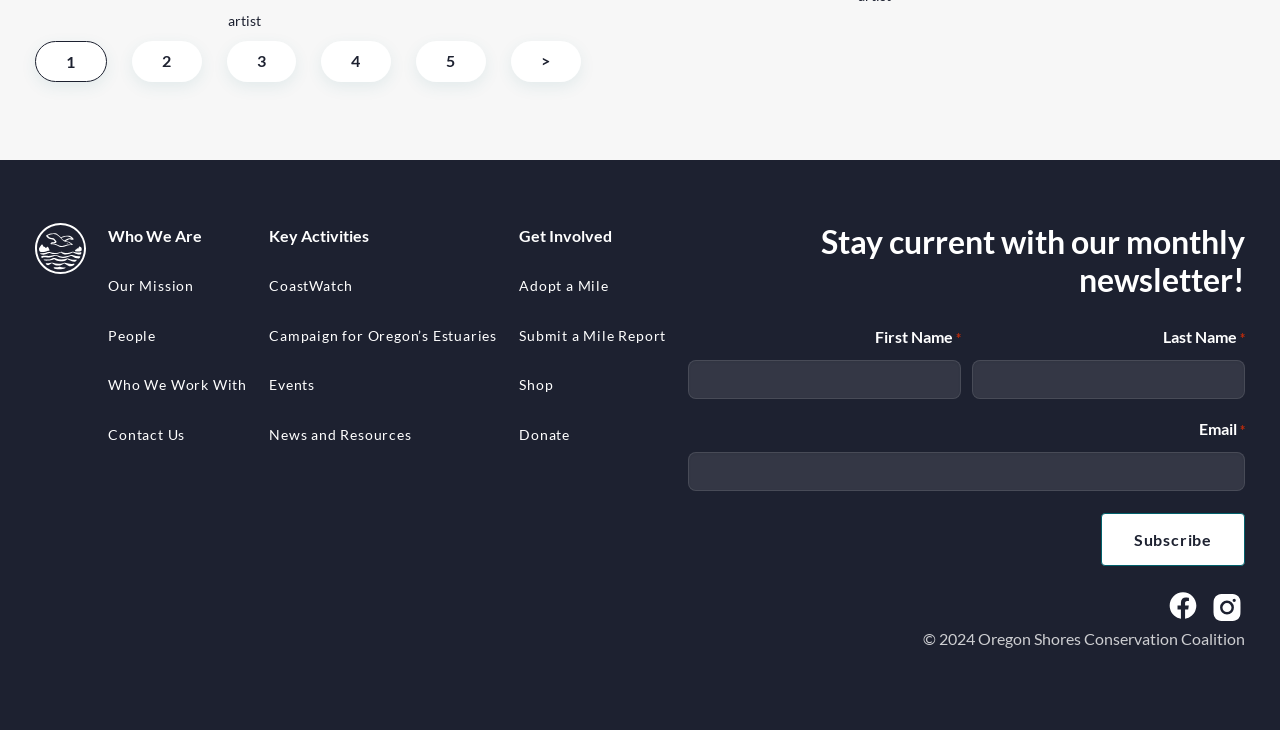What is the copyright year of the website?
Provide a fully detailed and comprehensive answer to the question.

I found a static text at the bottom of the page that says '© 2024 Oregon Shores Conservation Coalition', which indicates the copyright year of the website.